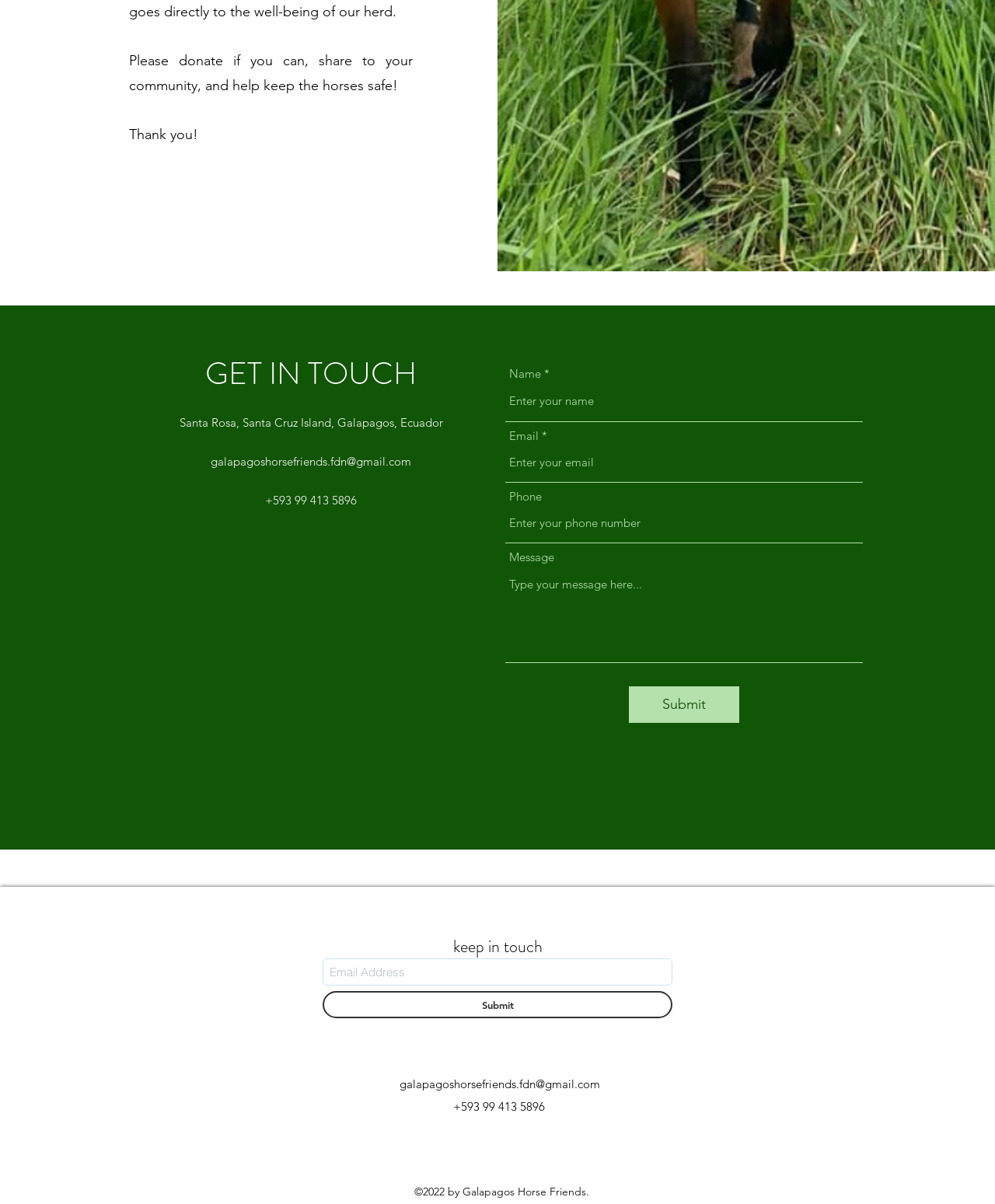Specify the bounding box coordinates of the area to click in order to execute this command: 'Click the 'Submit' button'. The coordinates should consist of four float numbers ranging from 0 to 1, and should be formatted as [left, top, right, bottom].

[0.632, 0.57, 0.743, 0.6]